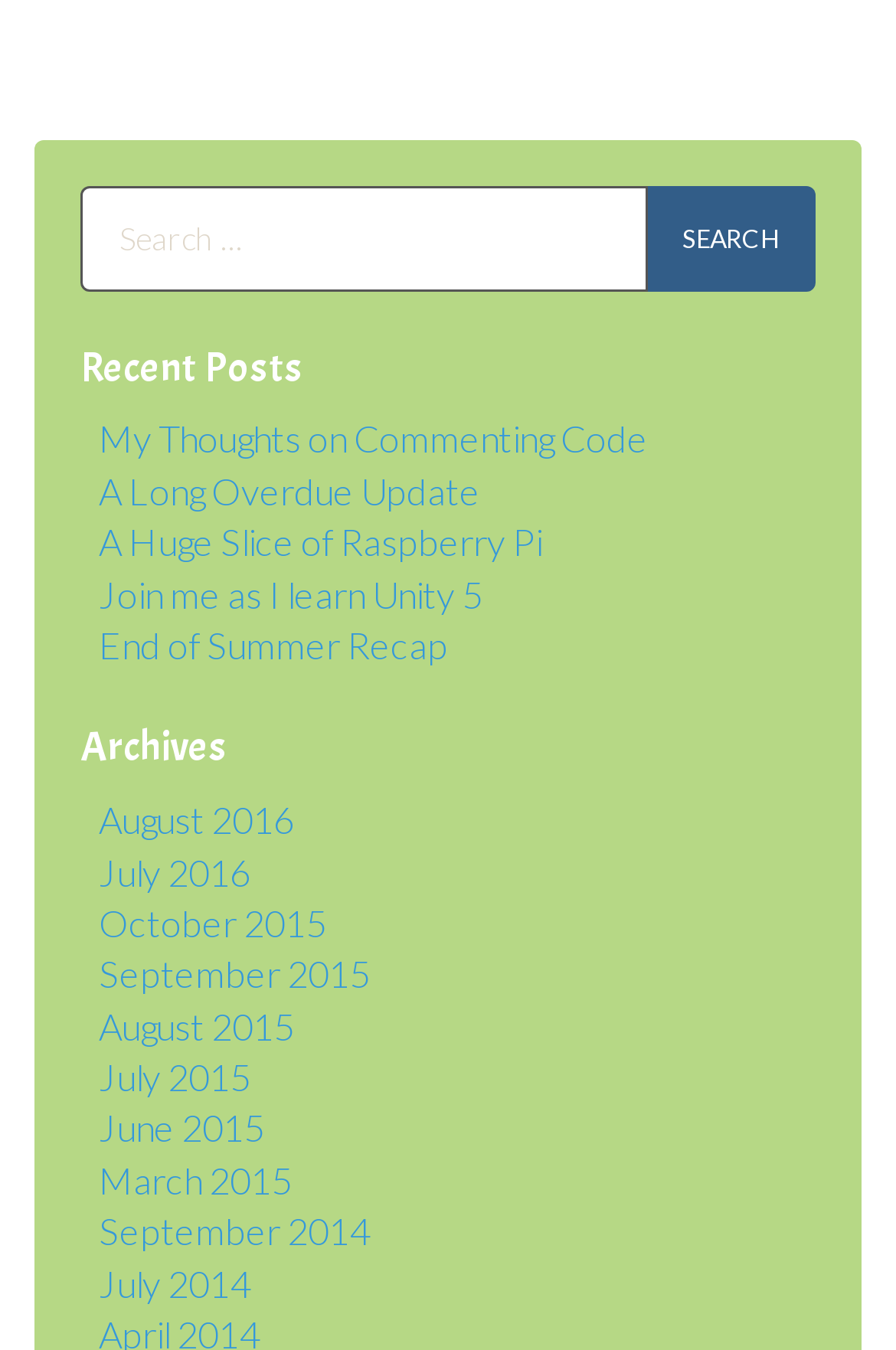Specify the bounding box coordinates of the area to click in order to execute this command: 'view recent post 'My Thoughts on Commenting Code''. The coordinates should consist of four float numbers ranging from 0 to 1, and should be formatted as [left, top, right, bottom].

[0.11, 0.309, 0.723, 0.341]